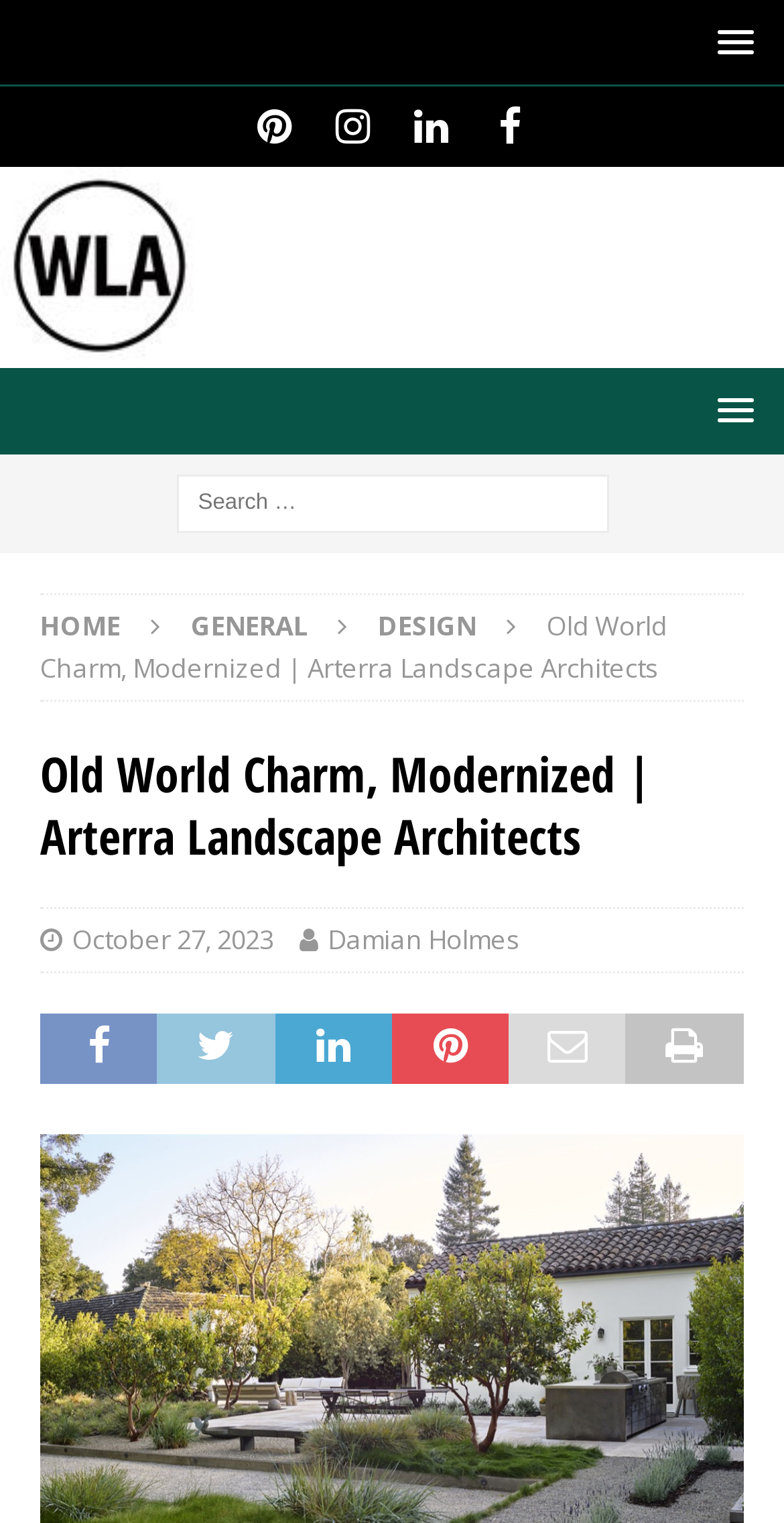Find the bounding box coordinates for the area that should be clicked to accomplish the instruction: "Search for something".

[0.224, 0.312, 0.776, 0.35]